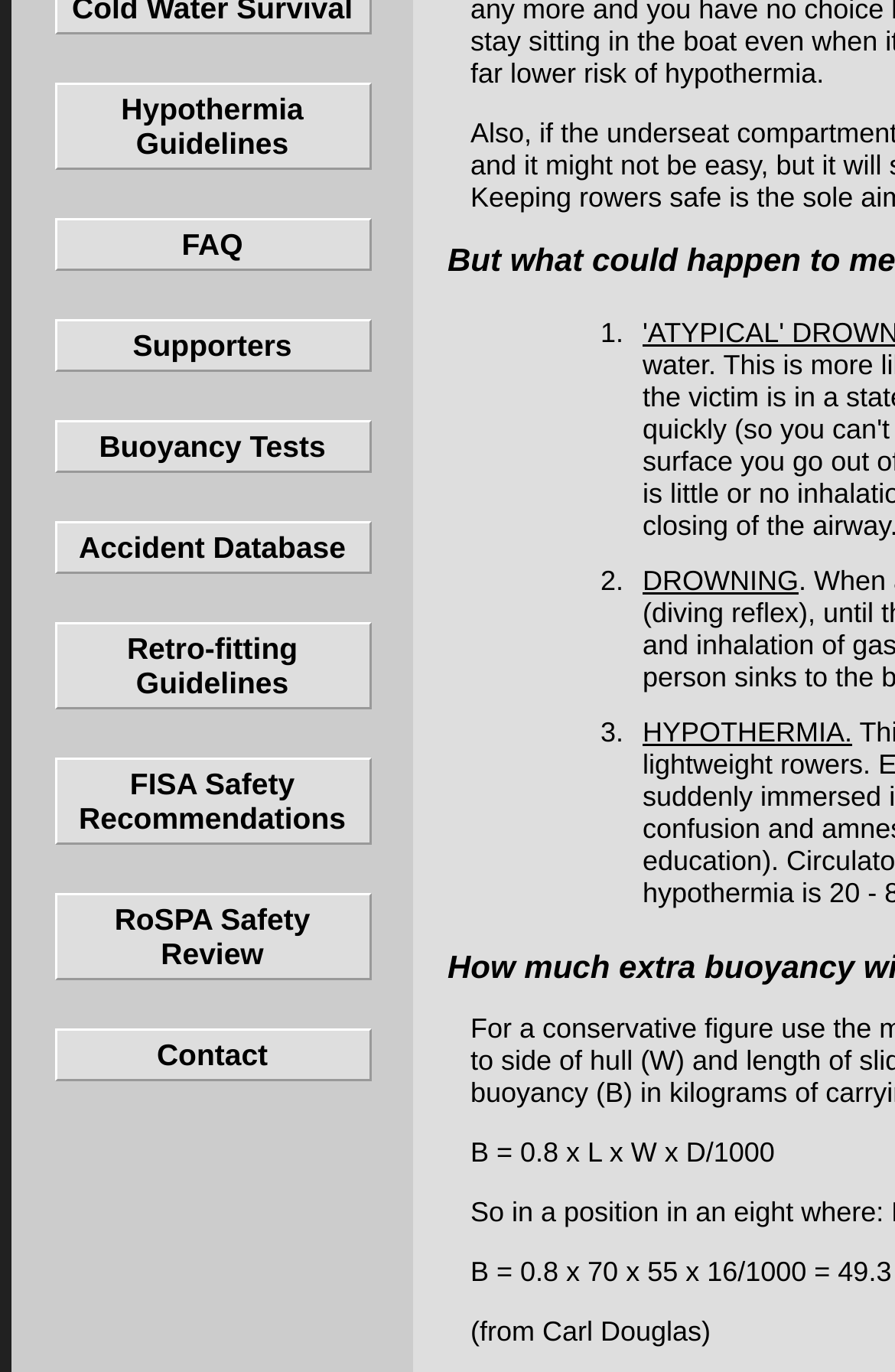Provide the bounding box coordinates for the UI element that is described by this text: "Accident Database". The coordinates should be in the form of four float numbers between 0 and 1: [left, top, right, bottom].

[0.06, 0.379, 0.414, 0.417]